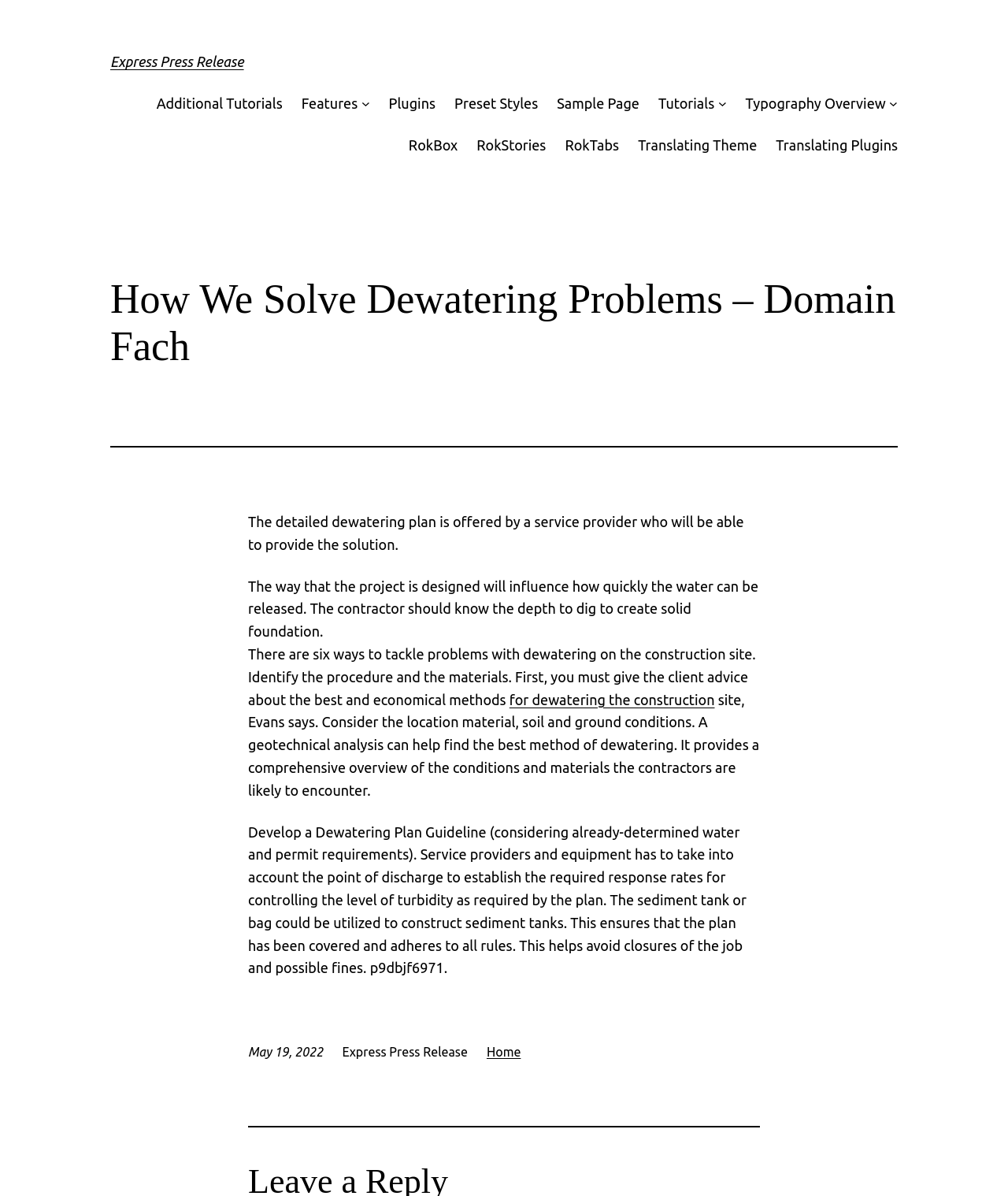Provide the bounding box coordinates of the UI element this sentence describes: "Express Press Release".

[0.109, 0.045, 0.242, 0.058]